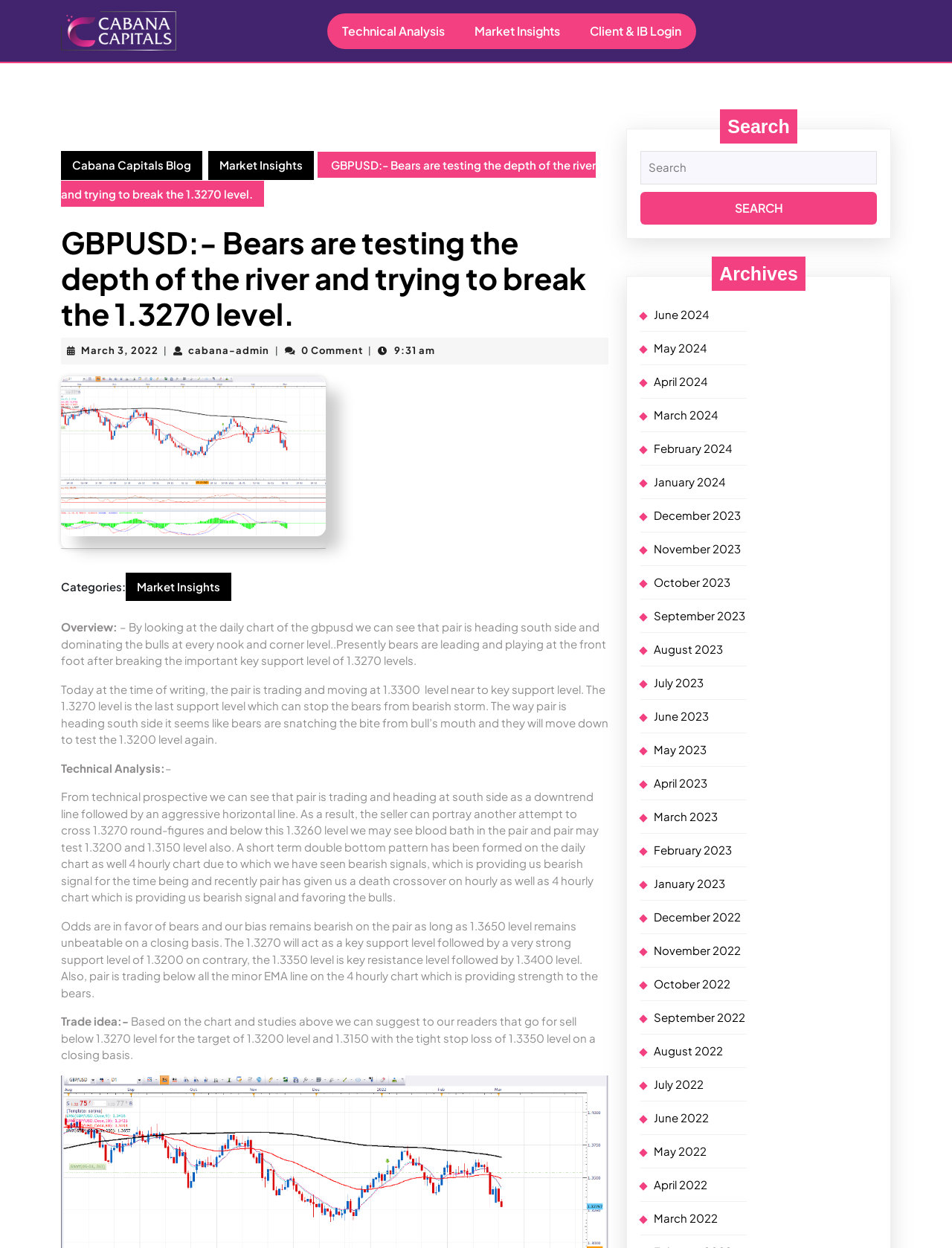Identify the primary heading of the webpage and provide its text.

GBPUSD:- Bears are testing the depth of the river and trying to break the 1.3270 level.